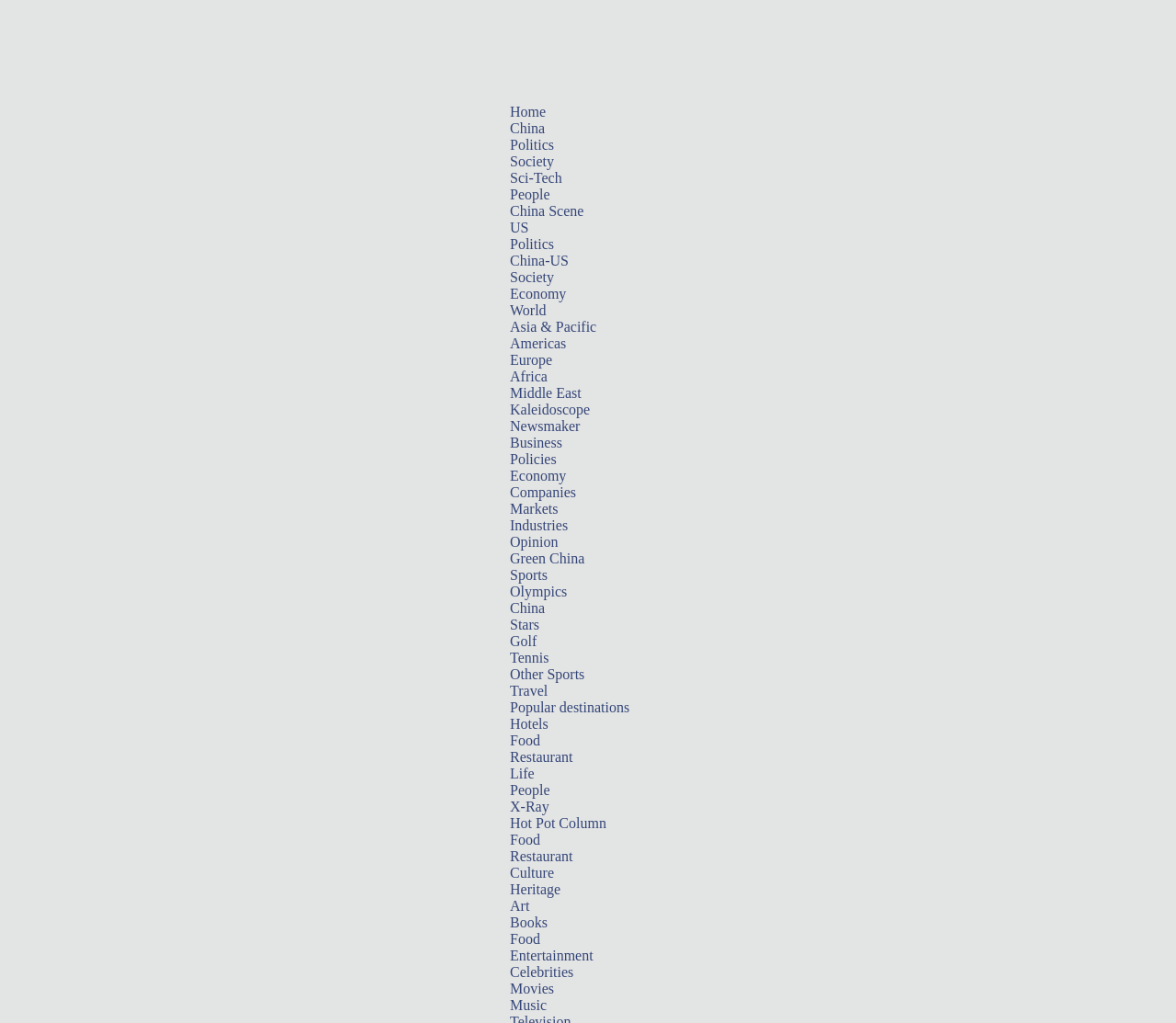Specify the bounding box coordinates of the area to click in order to follow the given instruction: "Click on the 'Home' link."

[0.434, 0.102, 0.464, 0.117]